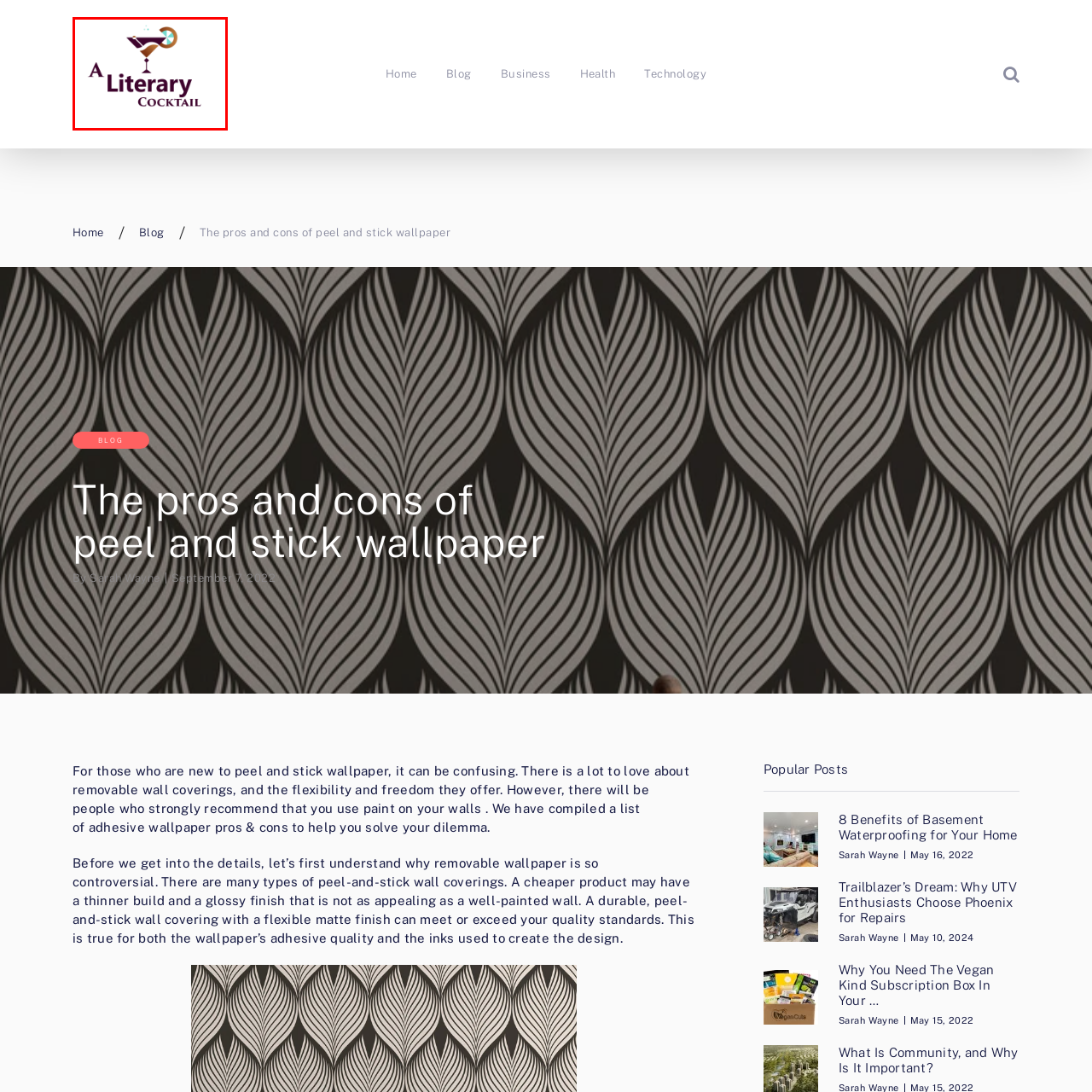Observe the content highlighted by the red box and supply a one-word or short phrase answer to the question: What is the focus of the blog?

Intersection of literature and lifestyle